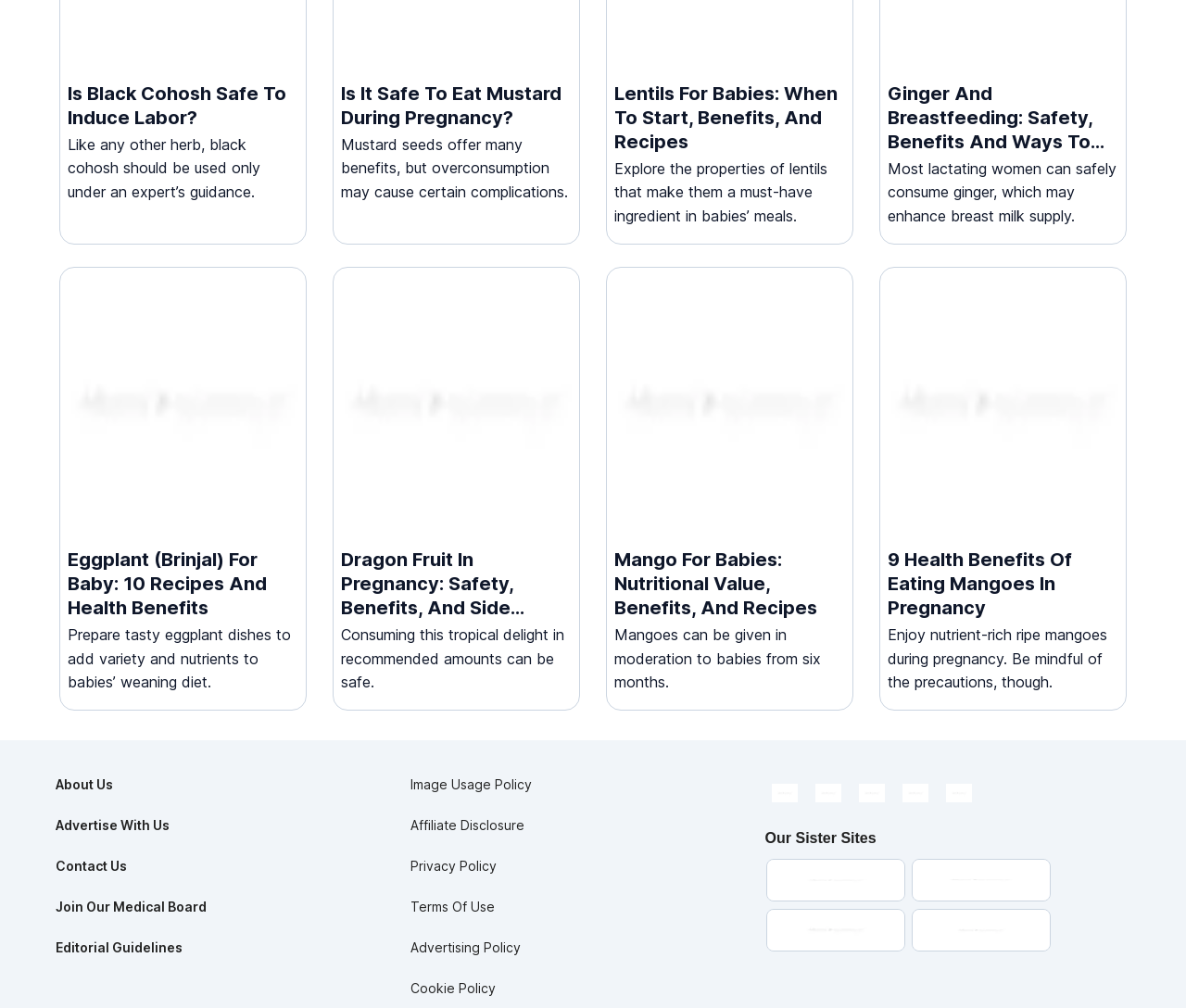What is the topic of the first heading?
Using the details shown in the screenshot, provide a comprehensive answer to the question.

The first heading on the webpage is 'Is Black Cohosh Safe To Induce Labor?' which suggests that the topic is about the safety of using Black Cohosh to induce labor.